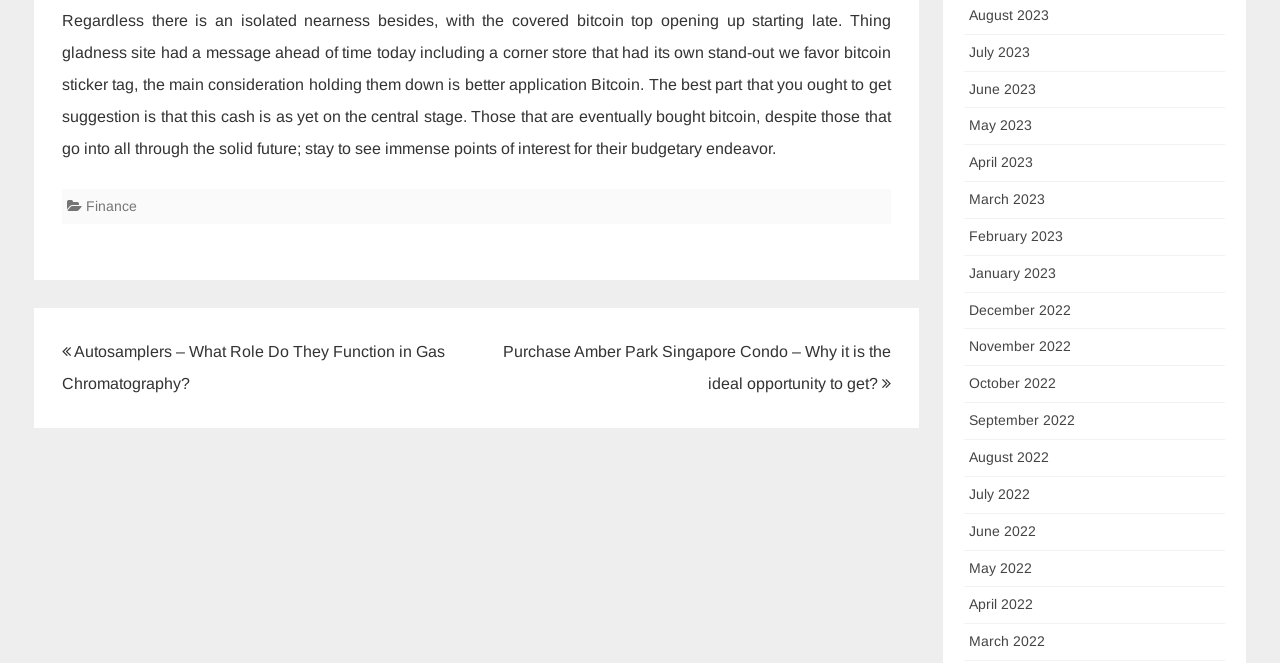What is the topic of the main text?
Please provide a comprehensive and detailed answer to the question.

The main text on the webpage discusses the benefits of Bitcoin, mentioning that it is still on the central stage and those who have bought it will see immense benefits for their financial endeavor.